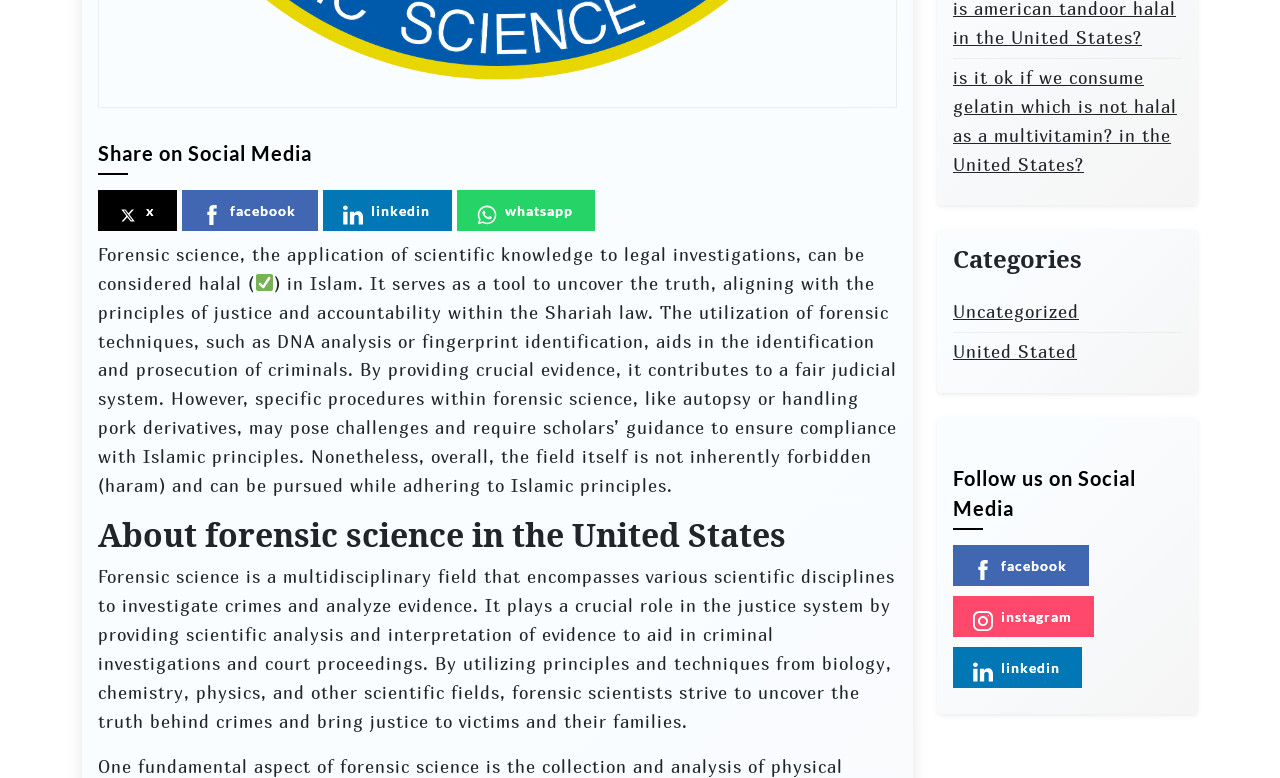Respond with a single word or phrase for the following question: 
What social media platforms are mentioned on the webpage?

facebook, linkedin, whatsapp, instagram